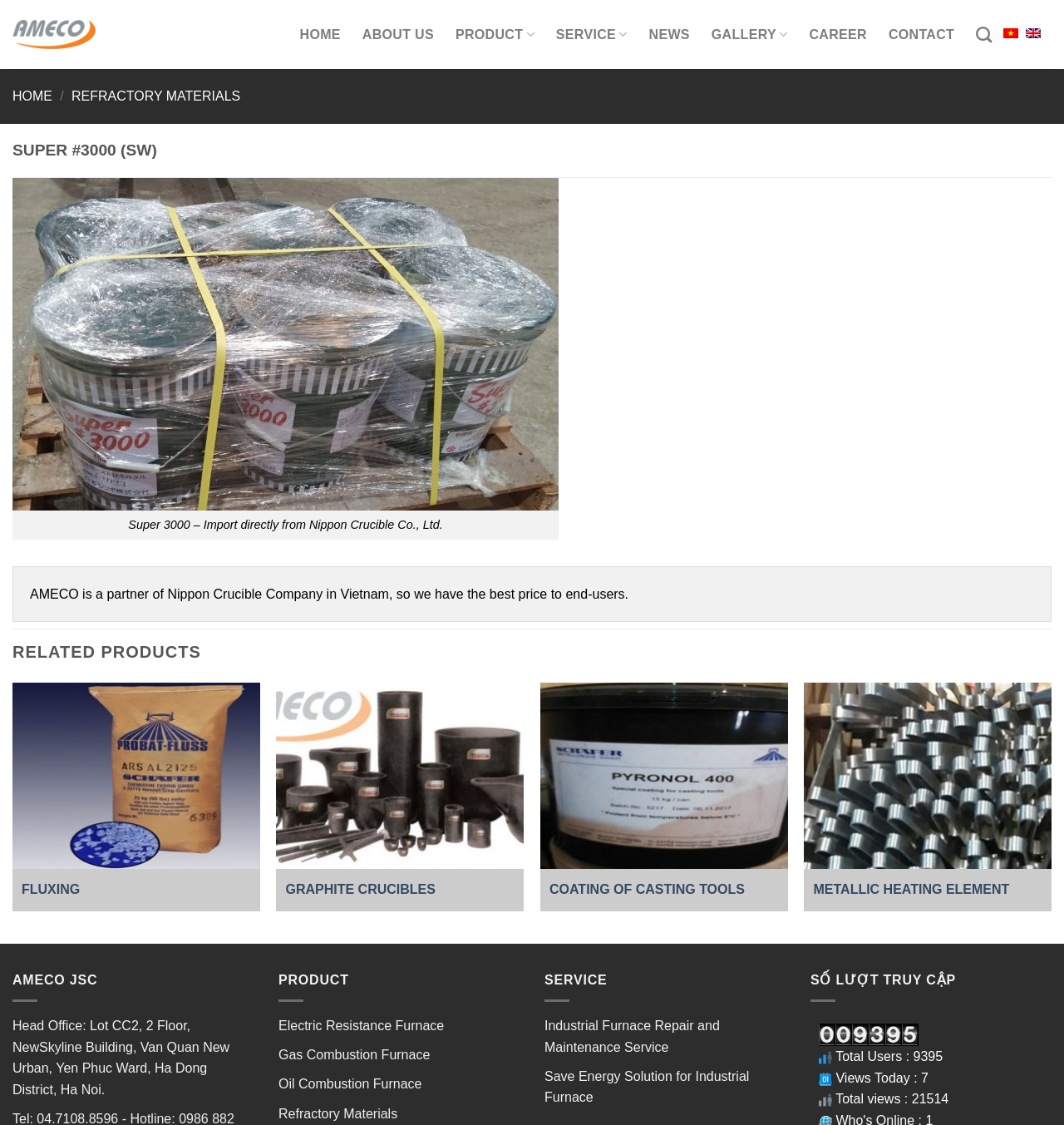Locate the bounding box coordinates of the clickable area needed to fulfill the instruction: "Browse the NEWS section".

[0.61, 0.014, 0.648, 0.048]